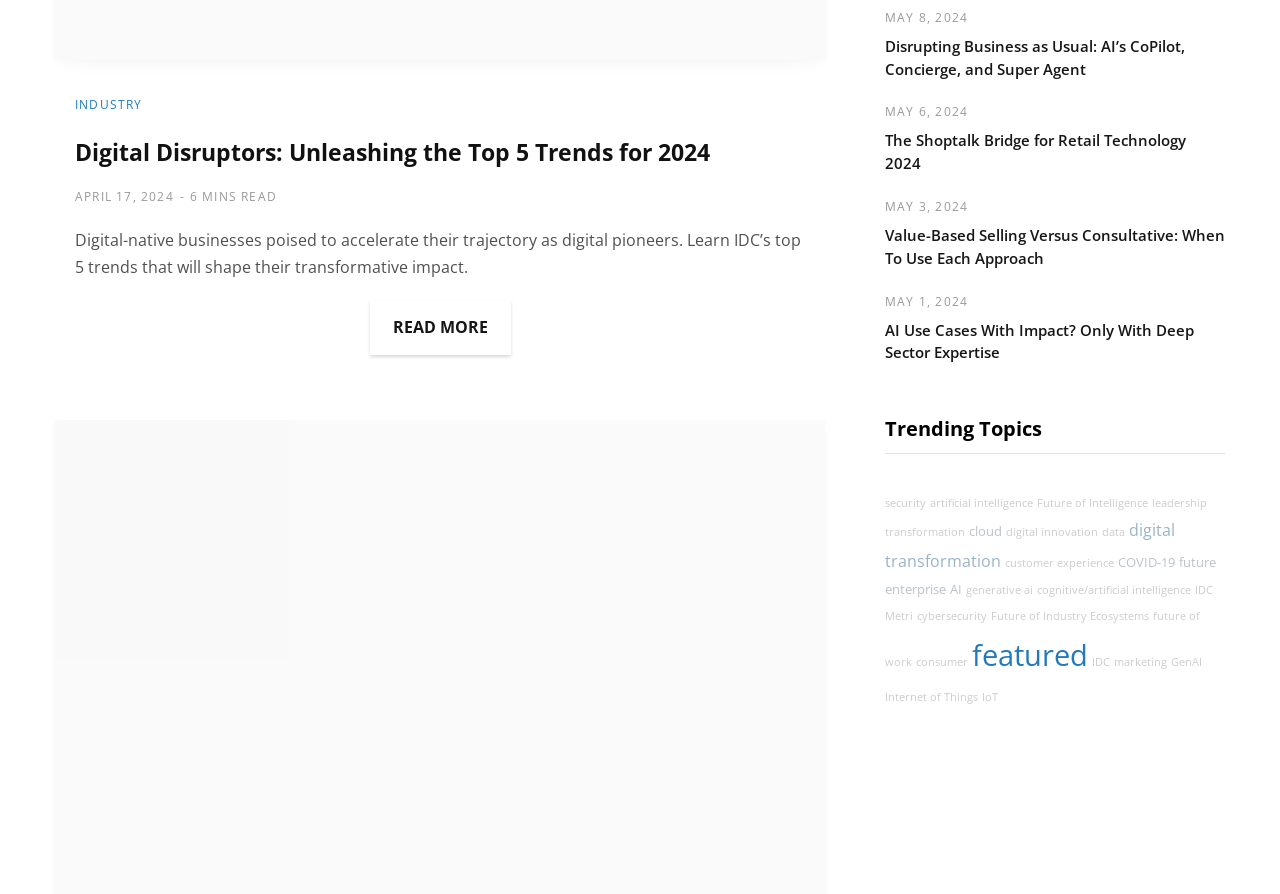Find the bounding box coordinates for the area you need to click to carry out the instruction: "Learn more about 'security'". The coordinates should be four float numbers between 0 and 1, indicated as [left, top, right, bottom].

[0.691, 0.555, 0.723, 0.571]